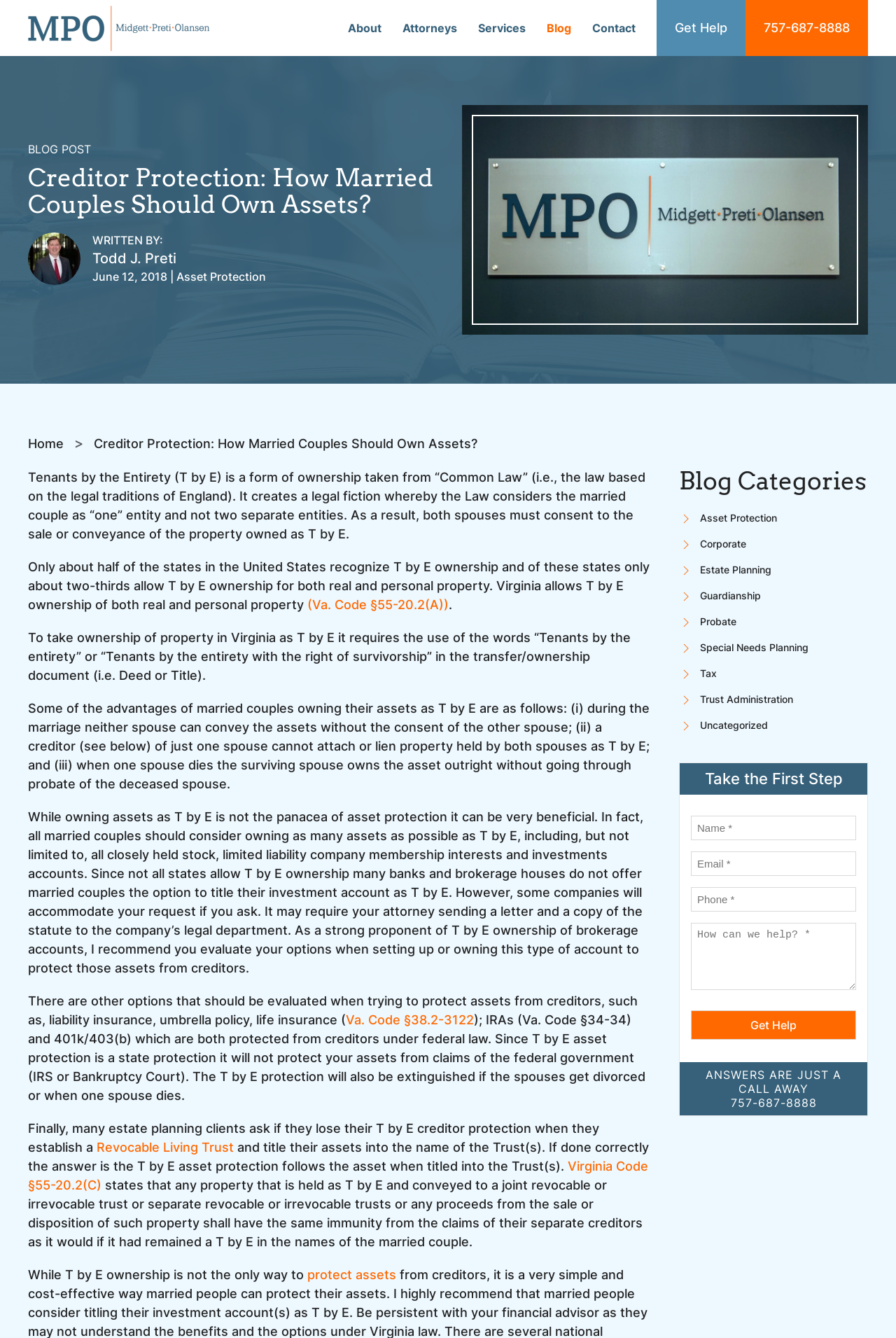What is the name of the law firm? From the image, respond with a single word or brief phrase.

Midgett Preti Olansen